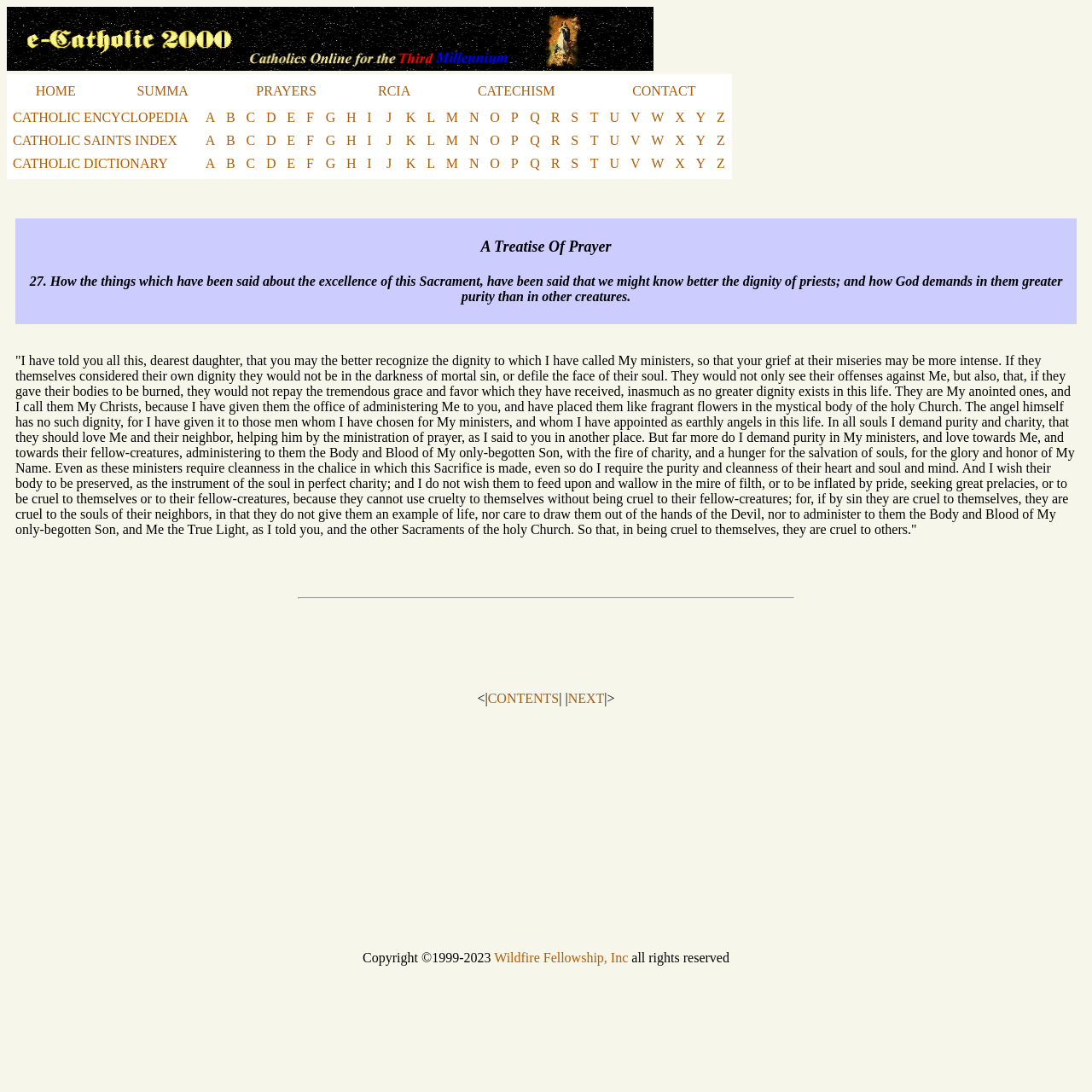Can you specify the bounding box coordinates for the region that should be clicked to fulfill this instruction: "Click CATHOLIC ENCYCLOPEDIA".

[0.008, 0.101, 0.176, 0.115]